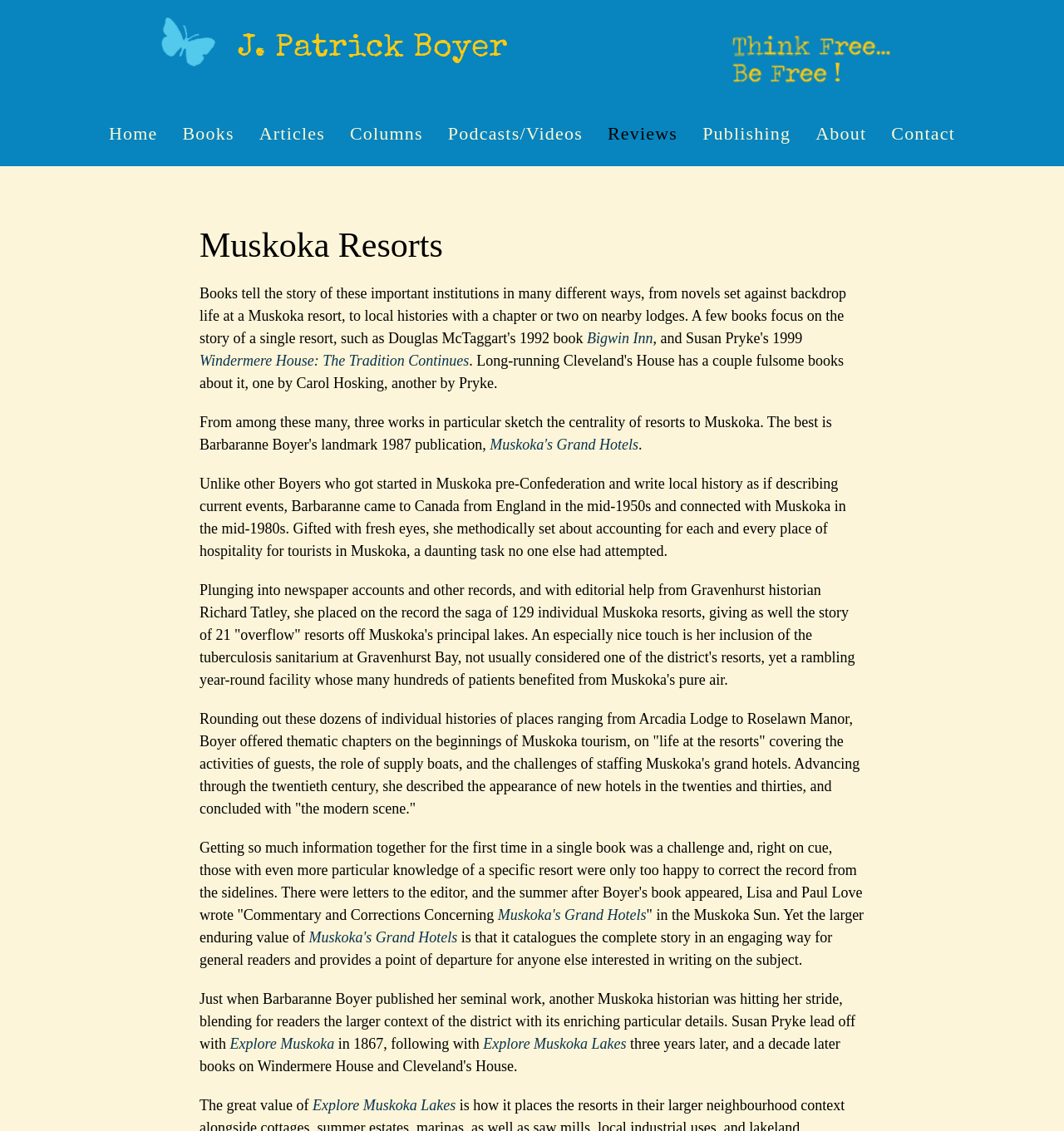Answer with a single word or phrase: 
What is the title of the blog post?

Windermere House: The Tradition Continues